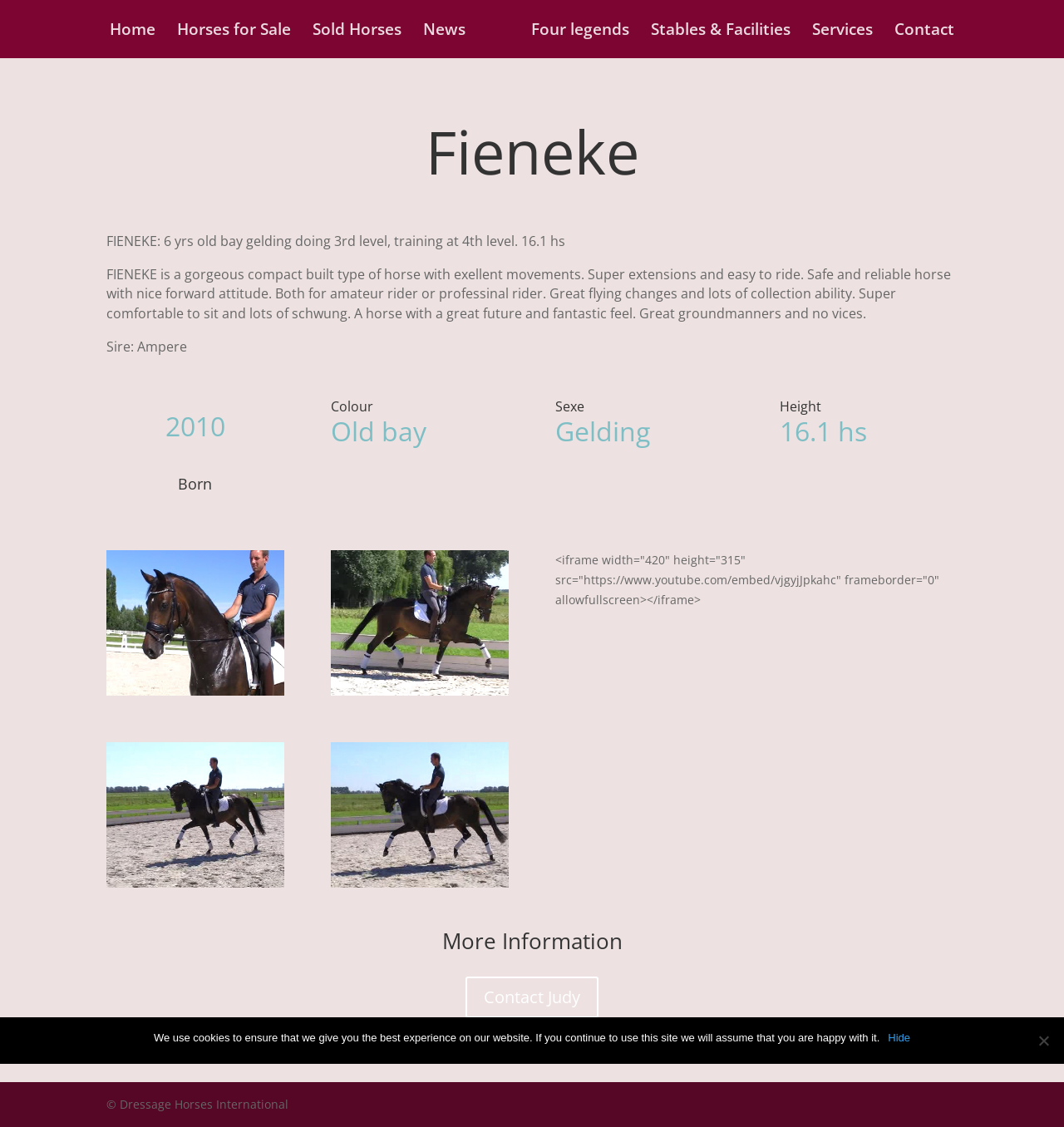What is the height of the horse?
Provide a detailed and well-explained answer to the question.

The height of the horse can be found in the StaticText '16.1 hs' which is located inside the article element, under the heading 'Height'.